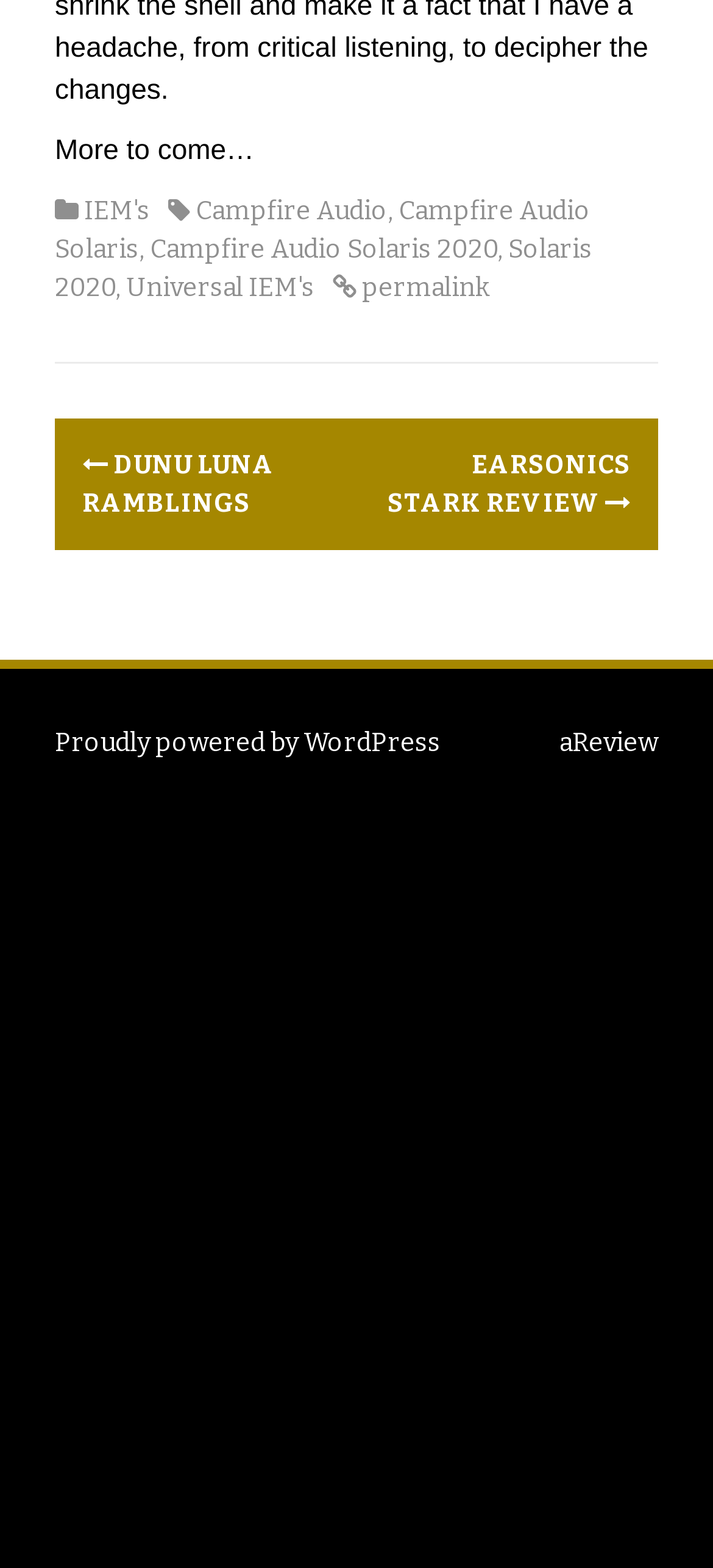Determine the bounding box coordinates for the element that should be clicked to follow this instruction: "Click on IEM's". The coordinates should be given as four float numbers between 0 and 1, in the format [left, top, right, bottom].

[0.118, 0.125, 0.21, 0.145]